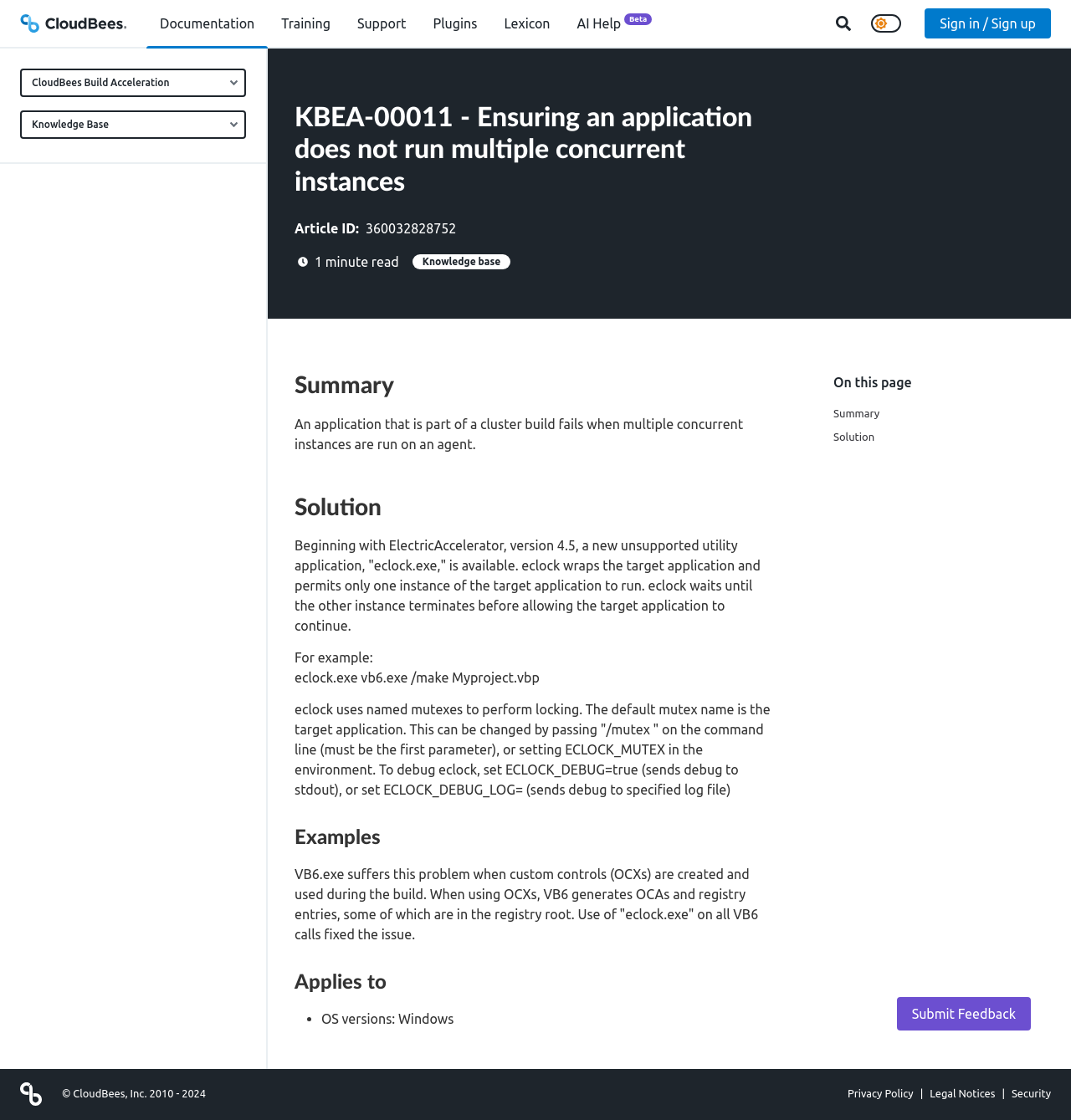Using the description: "Summary", identify the bounding box of the corresponding UI element in the screenshot.

[0.778, 0.359, 0.821, 0.38]